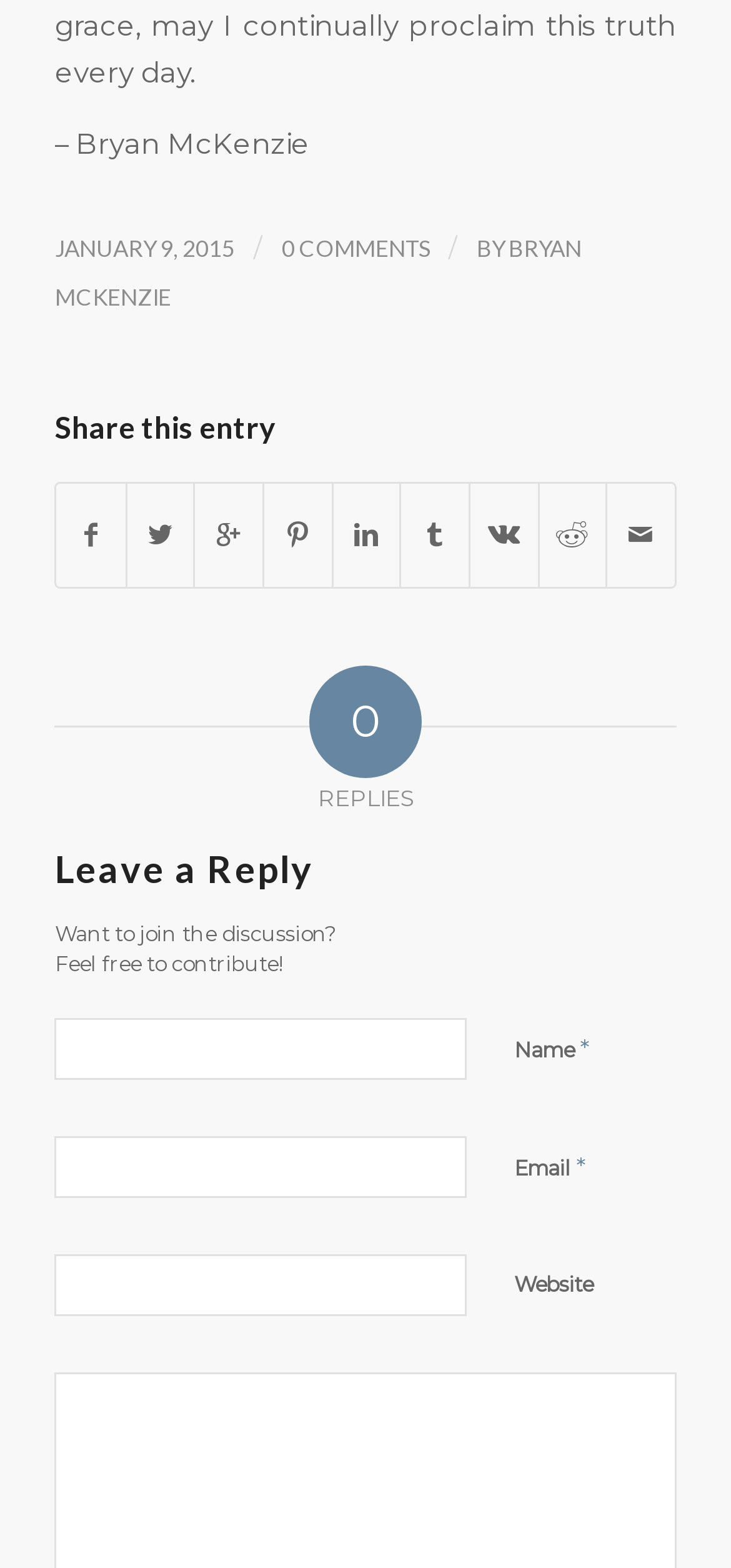Identify and provide the bounding box for the element described by: "Share on Pinterest".

[0.362, 0.308, 0.453, 0.374]